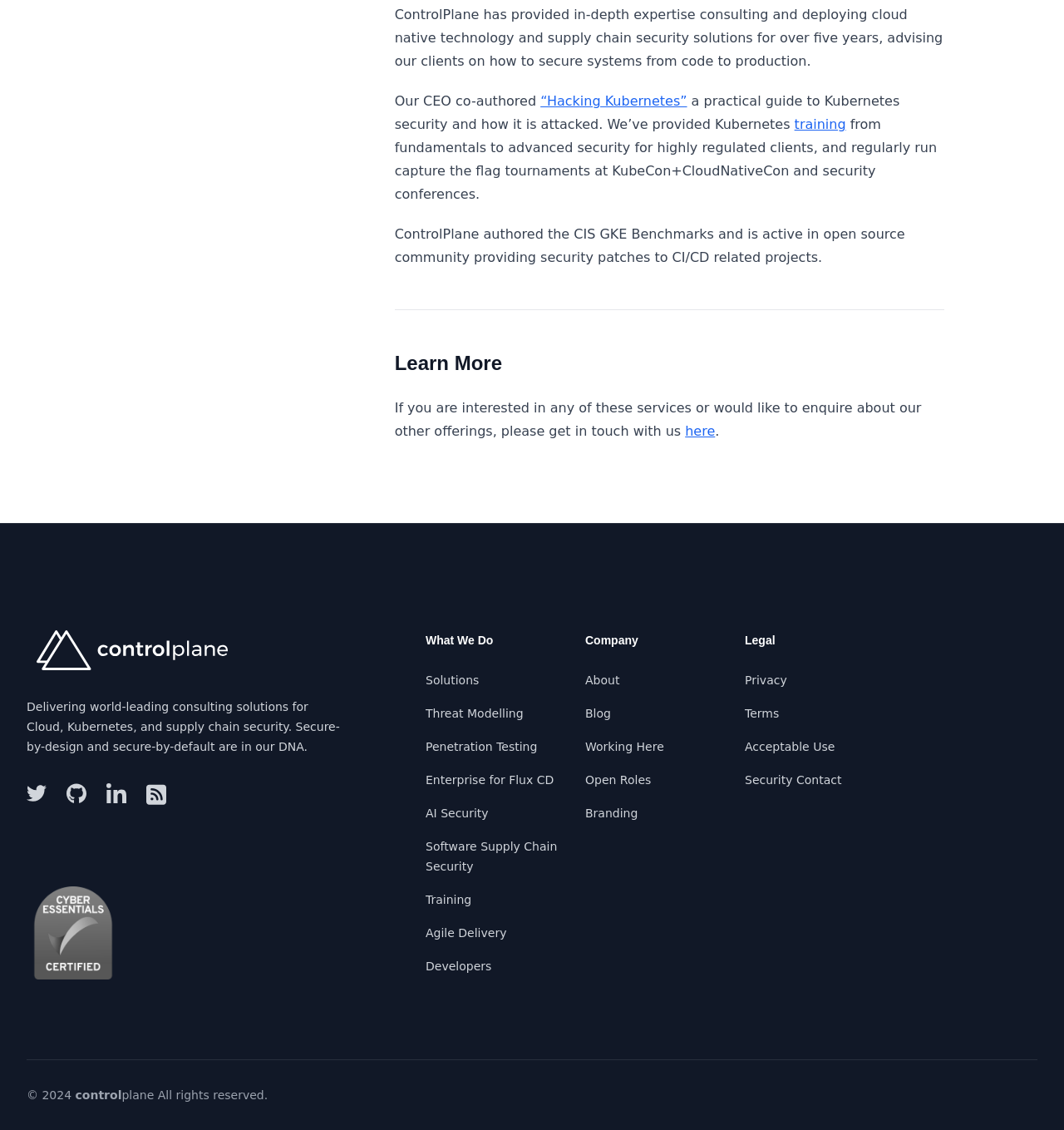Find the bounding box of the element with the following description: "Penetration Testing". The coordinates must be four float numbers between 0 and 1, formatted as [left, top, right, bottom].

[0.4, 0.655, 0.505, 0.667]